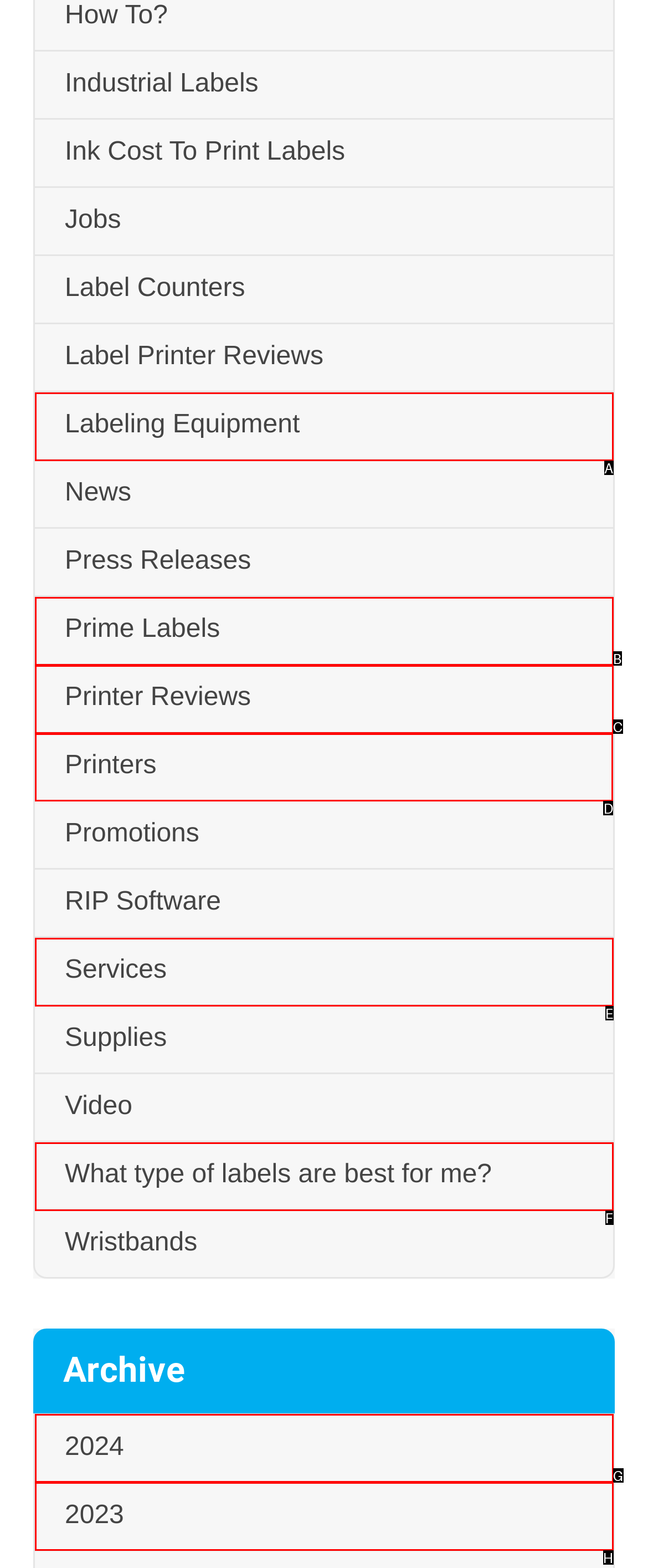Select the appropriate HTML element that needs to be clicked to execute the following task: Explore Printers. Respond with the letter of the option.

D